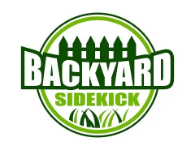What is the theme of the brand?
Give a detailed explanation using the information visible in the image.

The caption emphasizes the outdoor and recreational theme of the brand, which is reflected in the logo's design elements, such as the wooden fence and green grass, that evoke a sense of backyard activities and leisure.